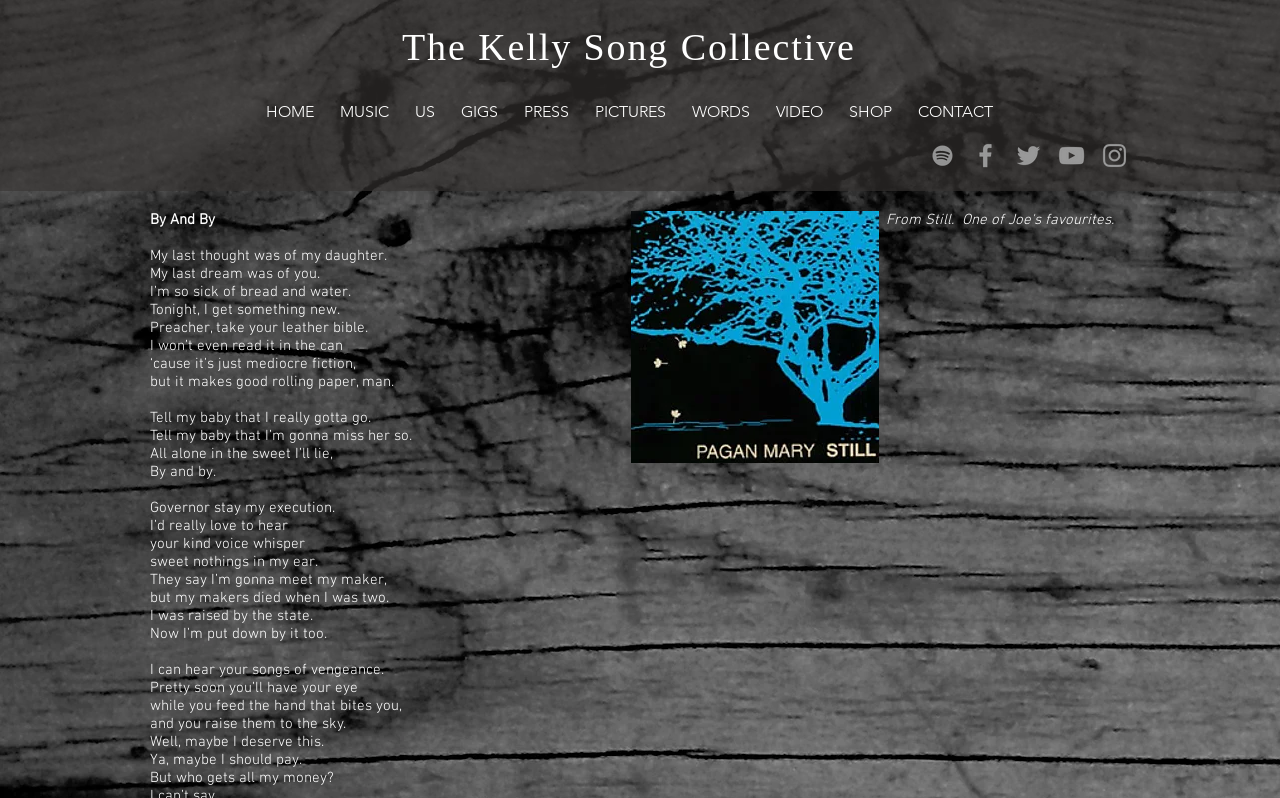Provide the bounding box coordinates of the UI element that matches the description: "aria-label="Grey YouTube Icon"".

[0.825, 0.176, 0.849, 0.215]